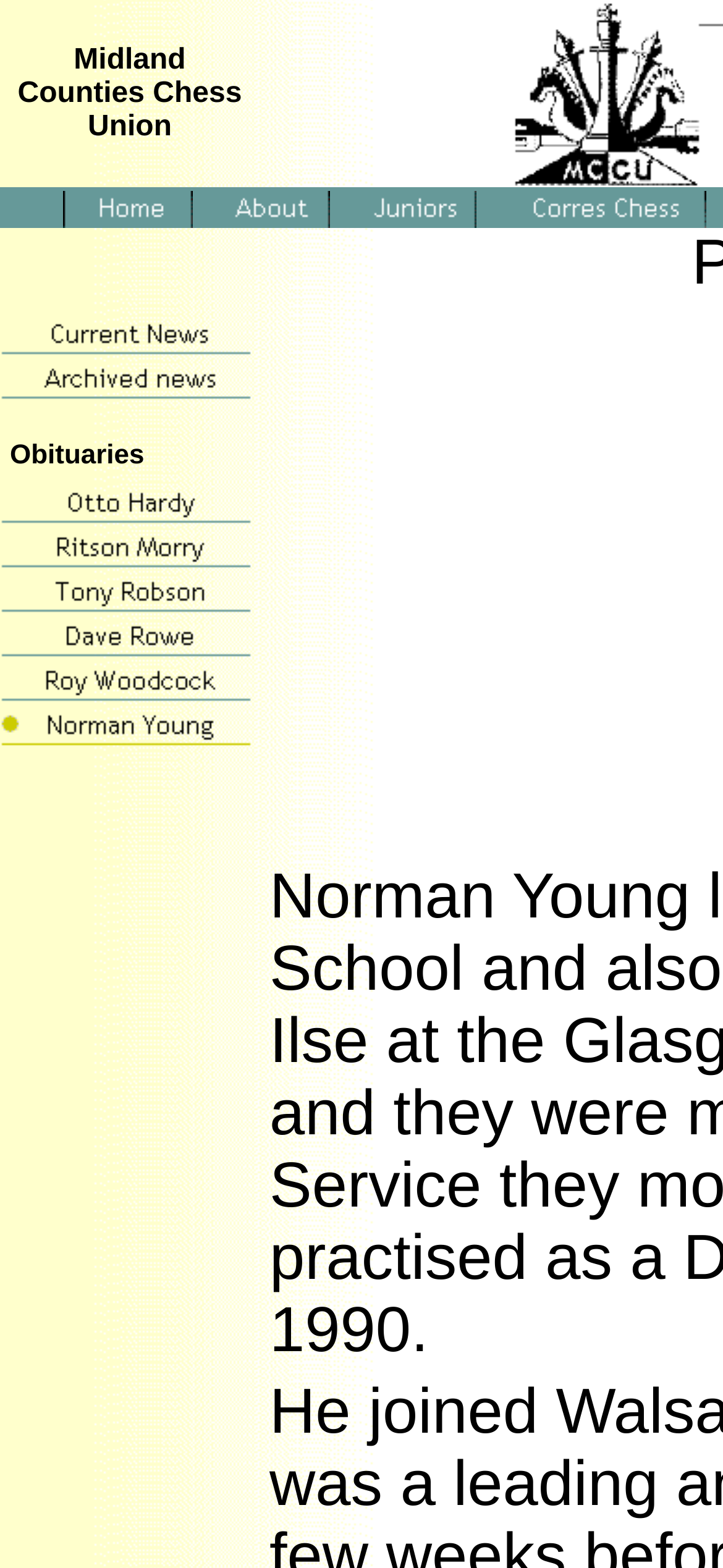Create a detailed narrative describing the layout and content of the webpage.

The webpage is dedicated to Norman Young, who passed away in 2012. At the top, there is a small image and a table cell containing the title "Midland Counties Chess Union". Below this, there are four links with accompanying images: "MCCU Home", "MCCU About", "Junior Chess", and "Correspondence Chess". 

To the right of these links, there is a heading with no text, followed by two more links with images: "Current News" and "Archived News". Below these, the webpage displays a section titled "Obituaries". This section contains five links with images, each dedicated to a different person: Otto Hardy, Ritson Morry, Tony Robson, Dave Rowe, and Roy Woodcock. The final element is an image titled "Norman Young Obituary".